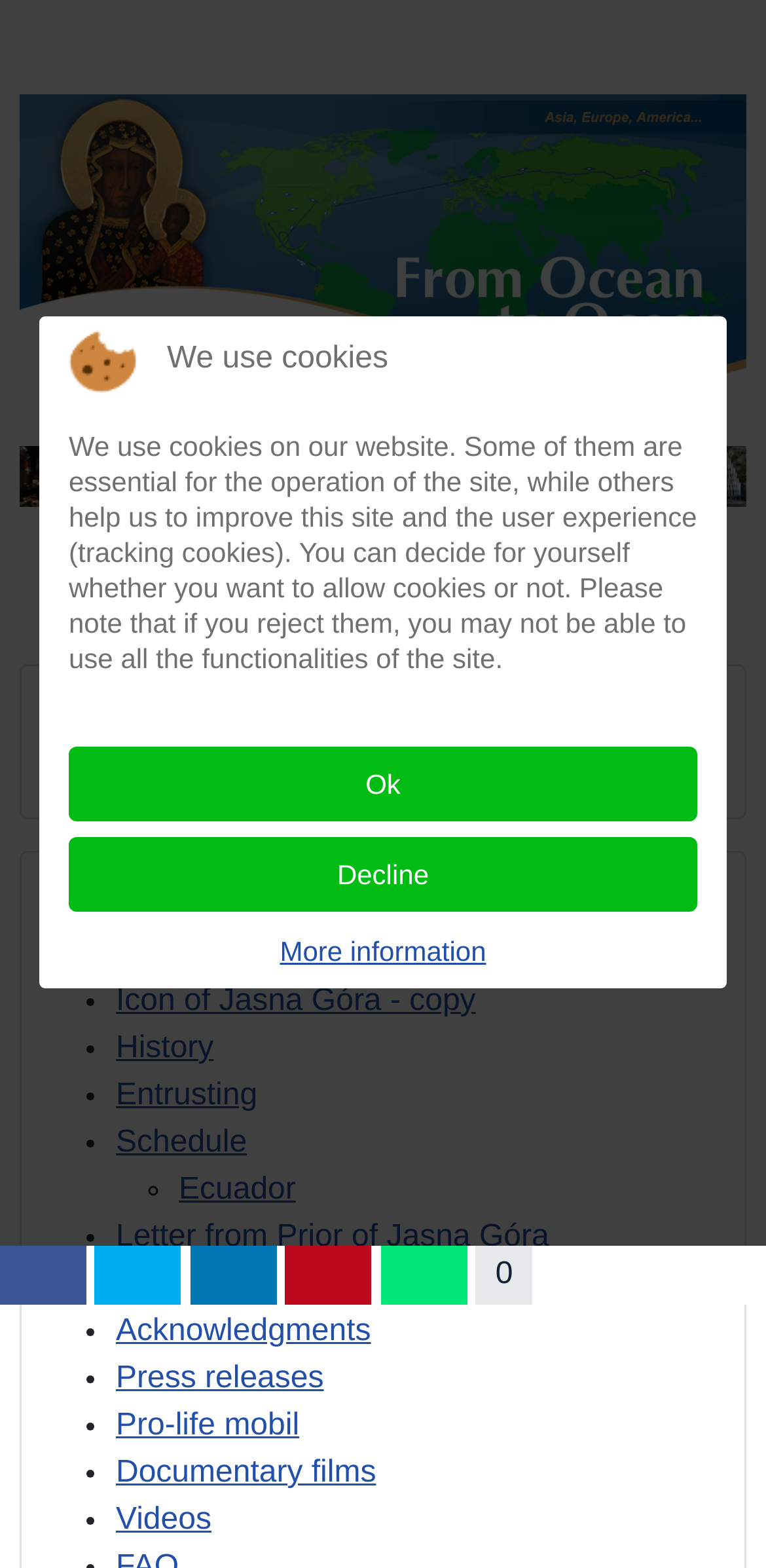Please answer the following query using a single word or phrase: 
What is the search button text?

Search